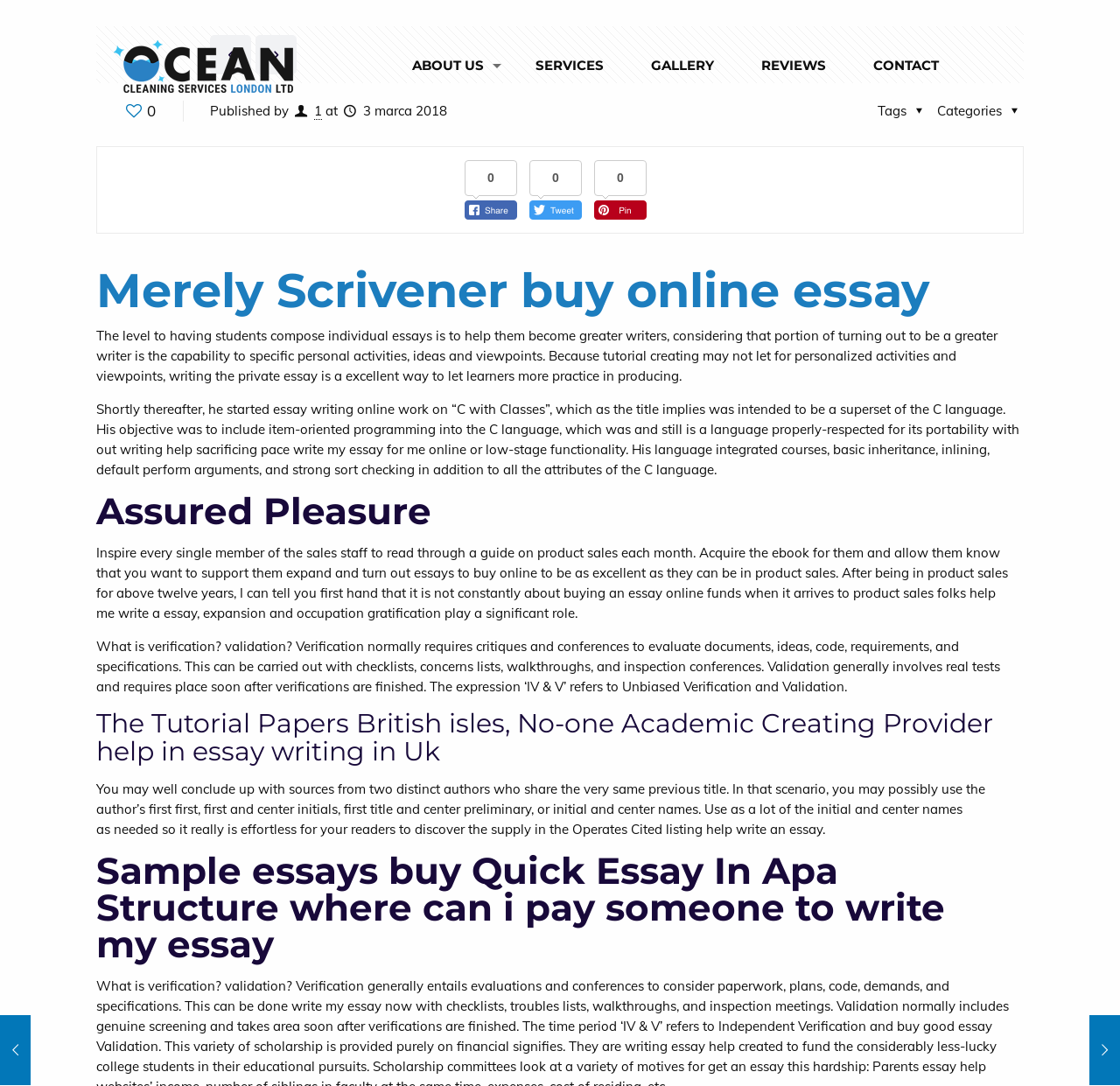Reply to the question with a brief word or phrase: What is the topic of the article 'Merely Scrivener buy online essay'?

Essay writing